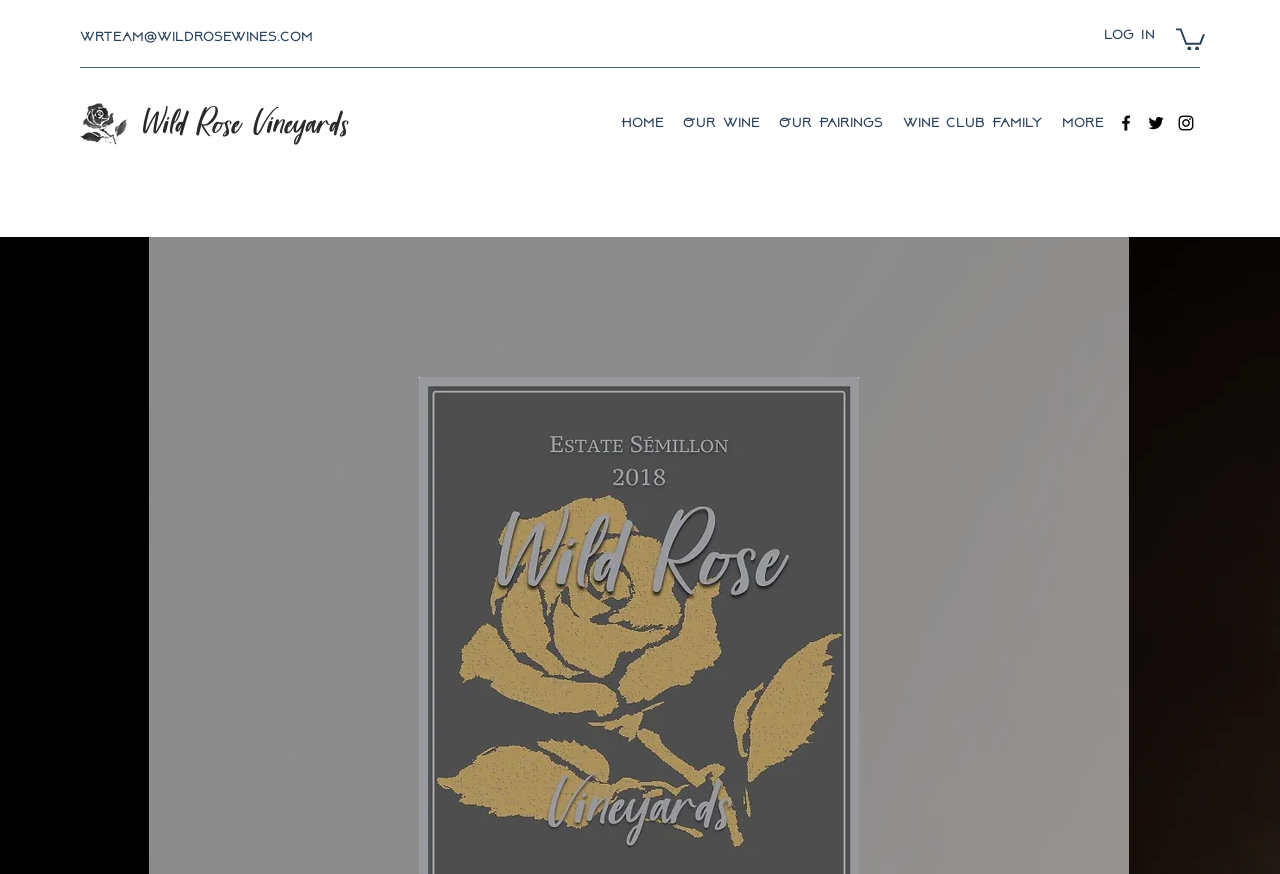Predict the bounding box coordinates of the area that should be clicked to accomplish the following instruction: "Check the Wine Club Family link". The bounding box coordinates should consist of four float numbers between 0 and 1, i.e., [left, top, right, bottom].

[0.698, 0.124, 0.822, 0.158]